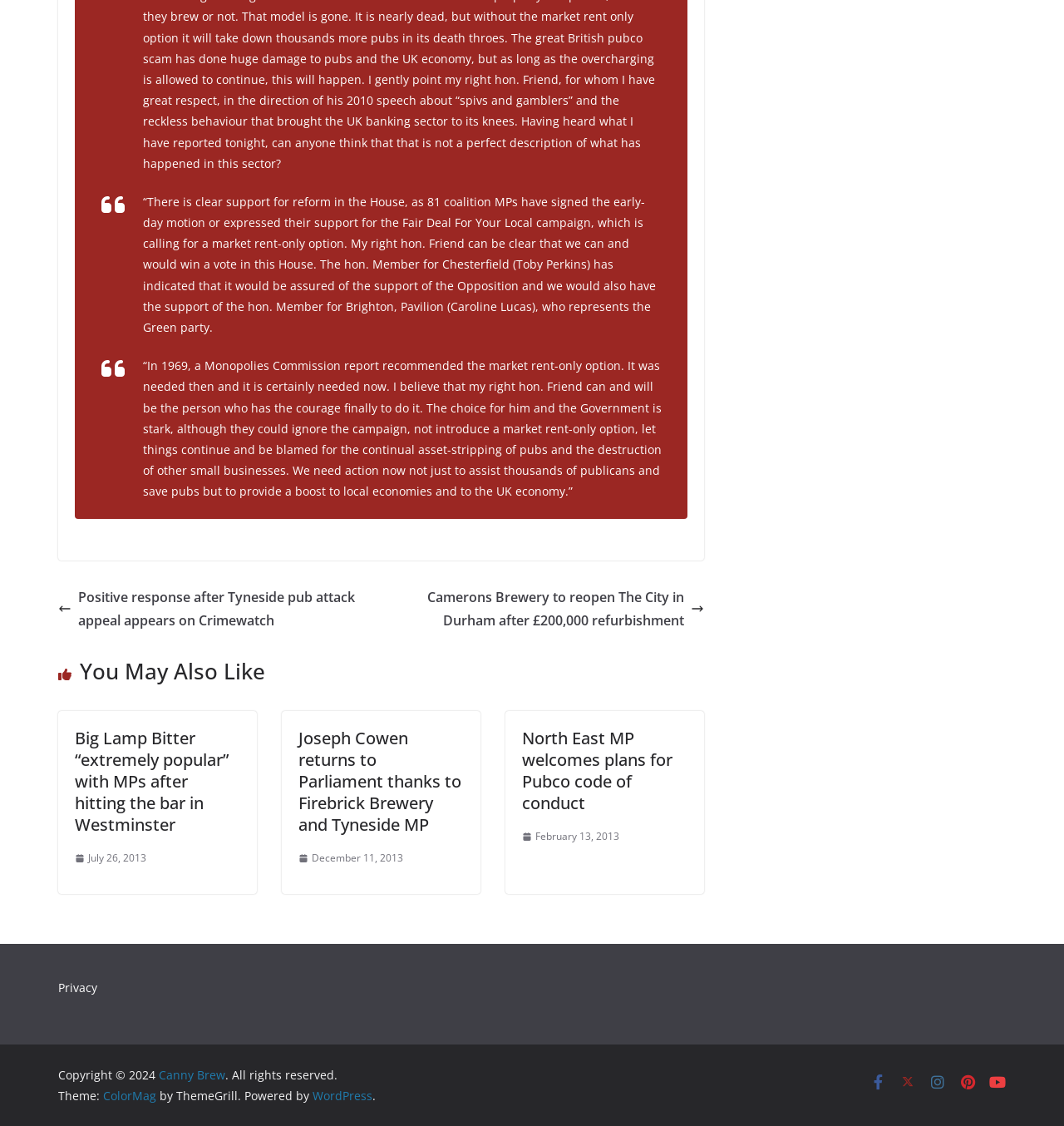Pinpoint the bounding box coordinates for the area that should be clicked to perform the following instruction: "Check 'North East MP welcomes plans for Pubco code of conduct'".

[0.491, 0.645, 0.632, 0.723]